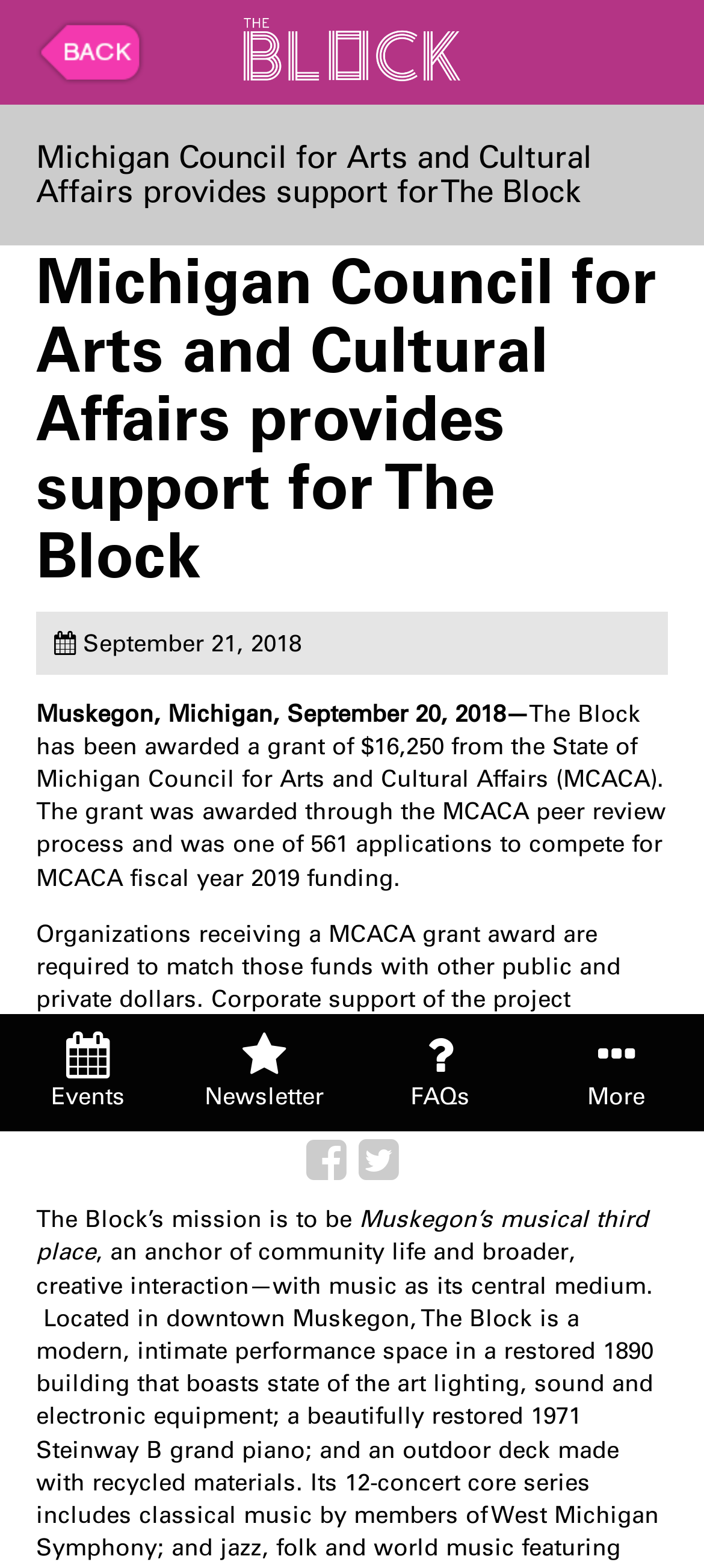Can you find and provide the main heading text of this webpage?

Michigan Council for Arts and Cultural Affairs provides support for The Block